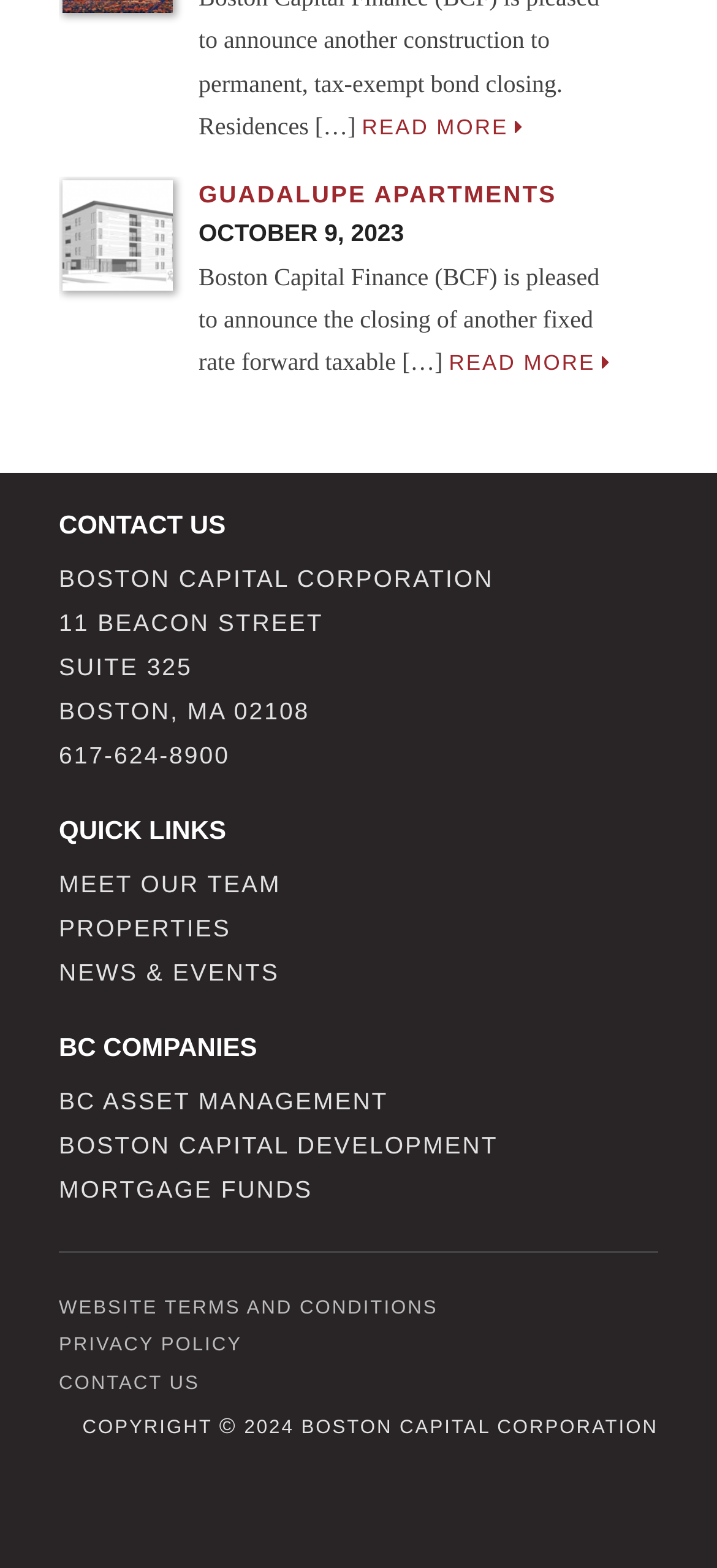Please answer the following question as detailed as possible based on the image: 
What is the address of Boston Capital Corporation?

The address of Boston Capital Corporation can be found in the static text elements '11 BEACON STREET', 'SUITE 325', and 'BOSTON, MA 02108' which are located in the 'CONTACT US' section of the webpage, with bounding boxes of [0.082, 0.388, 0.451, 0.406], [0.082, 0.416, 0.268, 0.434], and [0.082, 0.444, 0.432, 0.462] respectively.